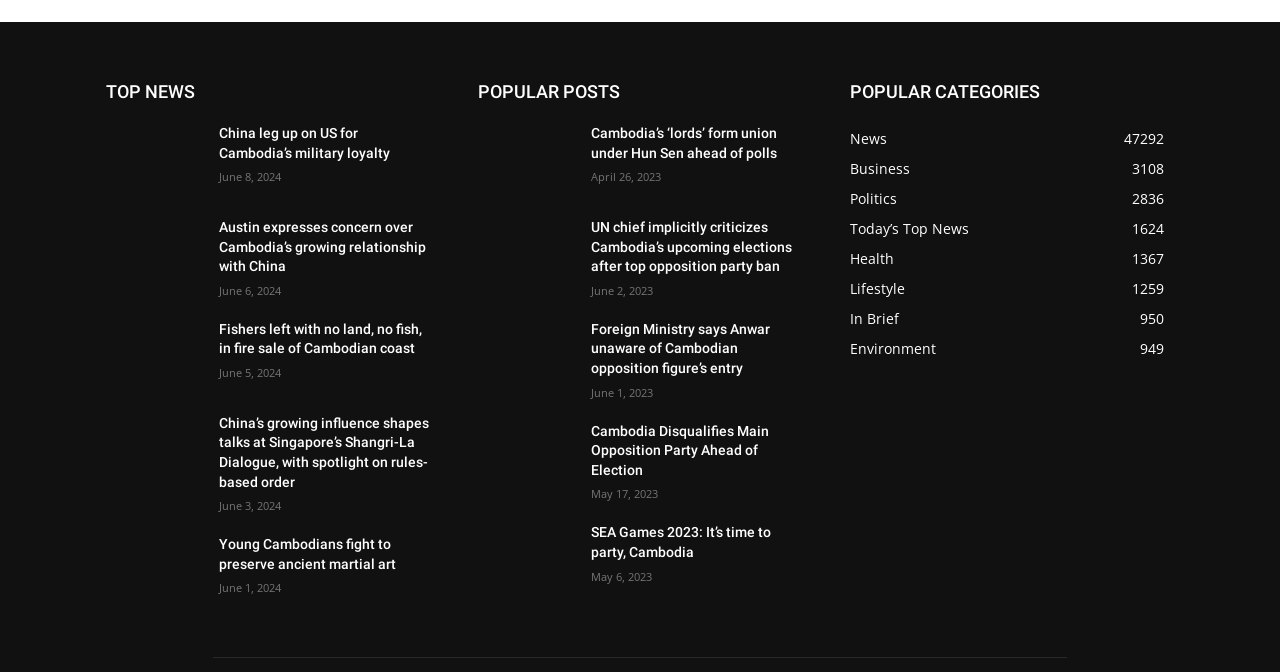Pinpoint the bounding box coordinates of the clickable element needed to complete the instruction: "Browse the 'POPULAR POSTS' section". The coordinates should be provided as four float numbers between 0 and 1: [left, top, right, bottom].

[0.373, 0.113, 0.627, 0.161]